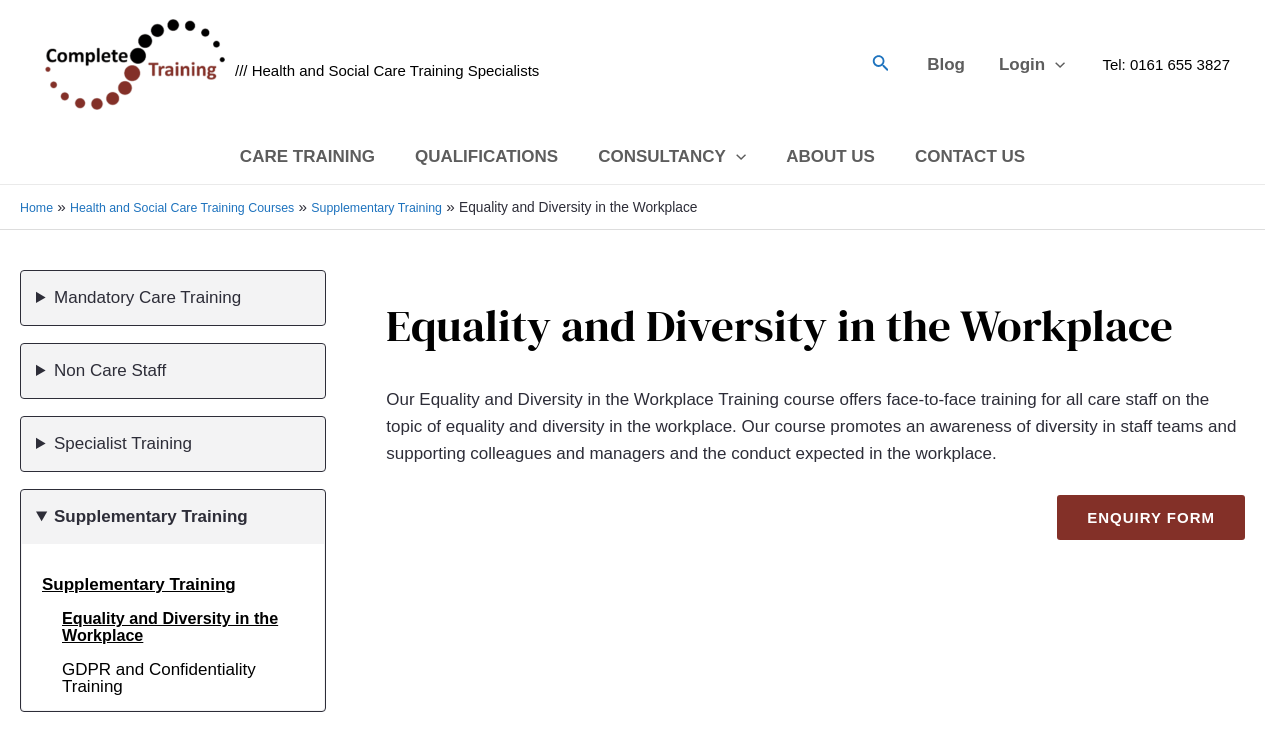What is the name of the company providing the training?
Your answer should be a single word or phrase derived from the screenshot.

Complete